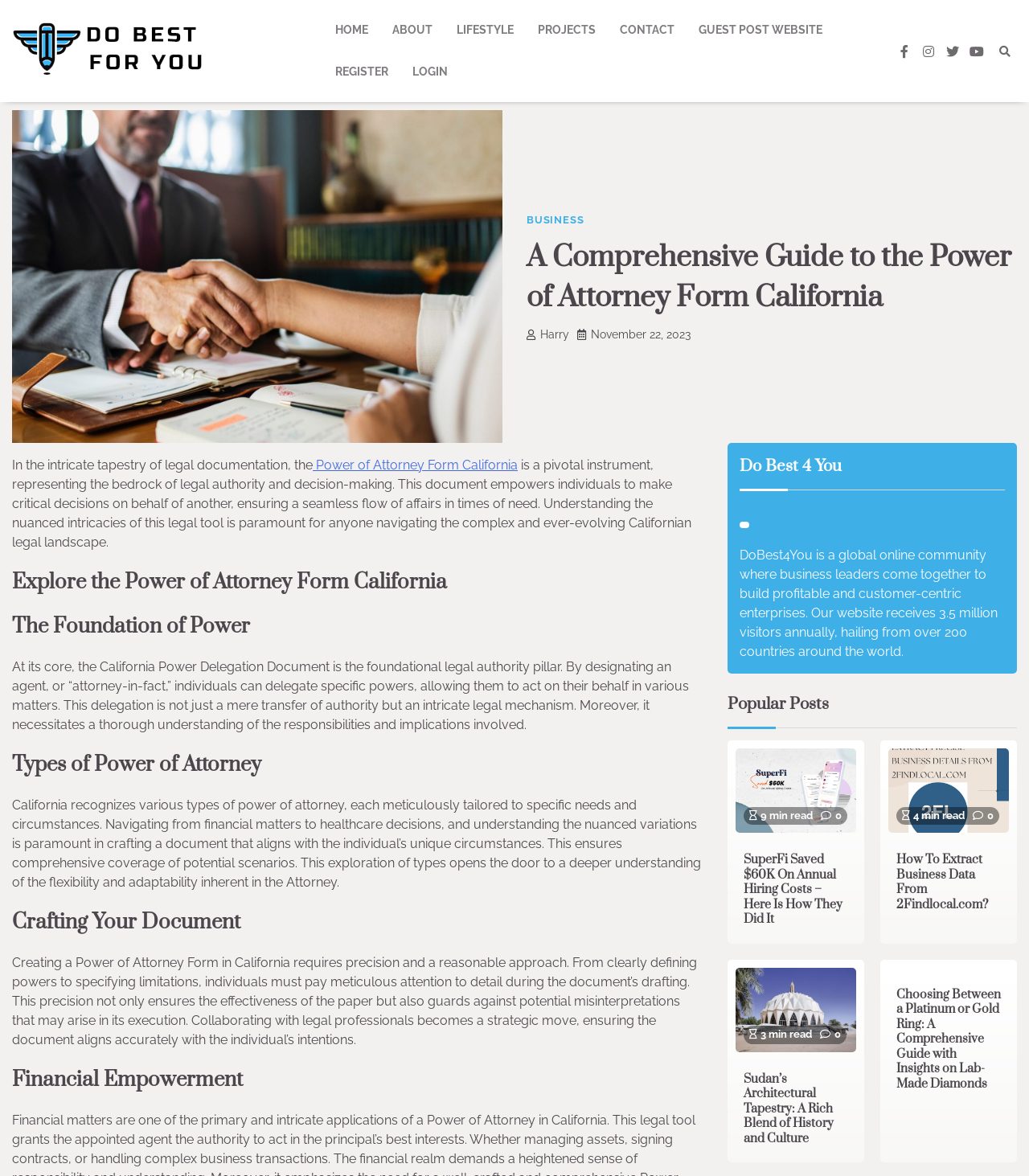How many types of power of attorney are recognized in California?
Give a one-word or short-phrase answer derived from the screenshot.

Various